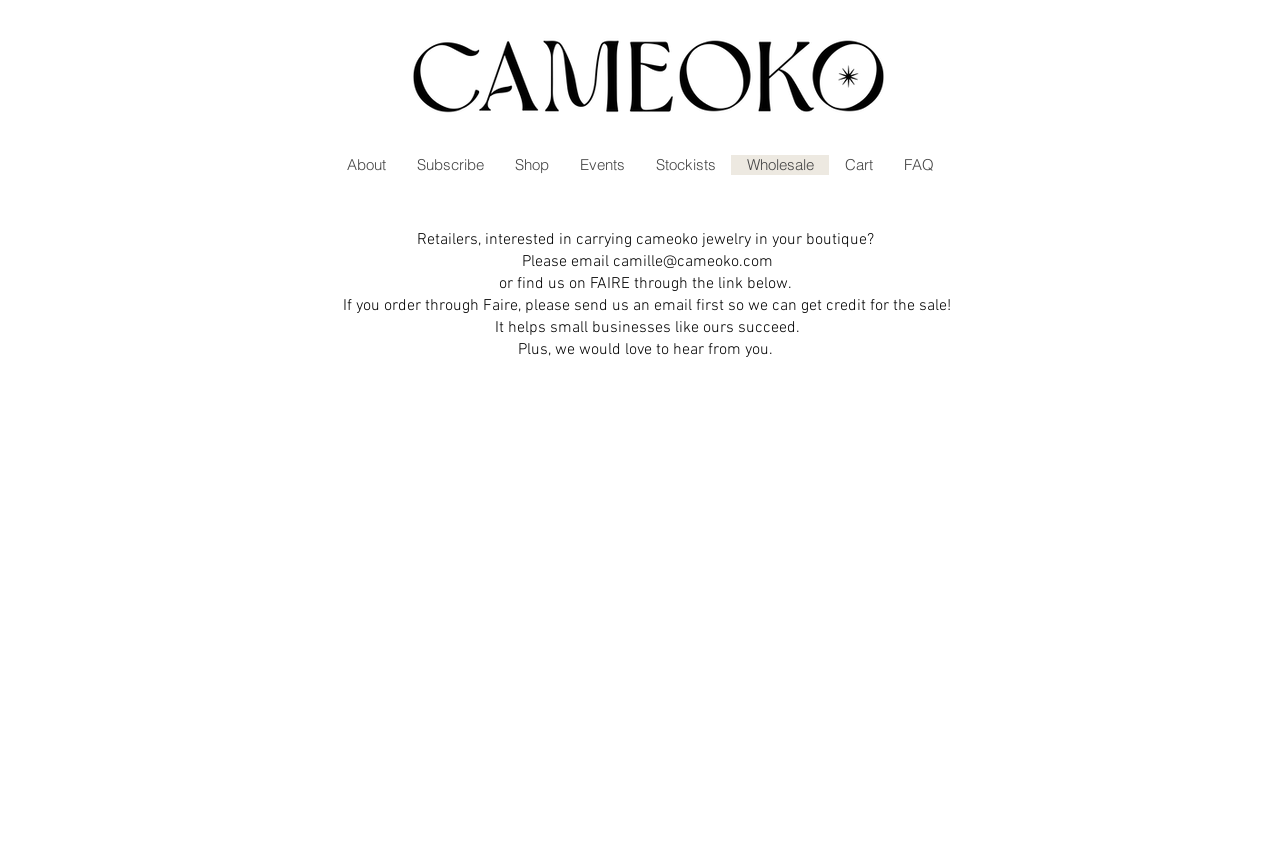Please find the bounding box coordinates of the element that needs to be clicked to perform the following instruction: "View Cart". The bounding box coordinates should be four float numbers between 0 and 1, represented as [left, top, right, bottom].

[0.648, 0.183, 0.694, 0.207]